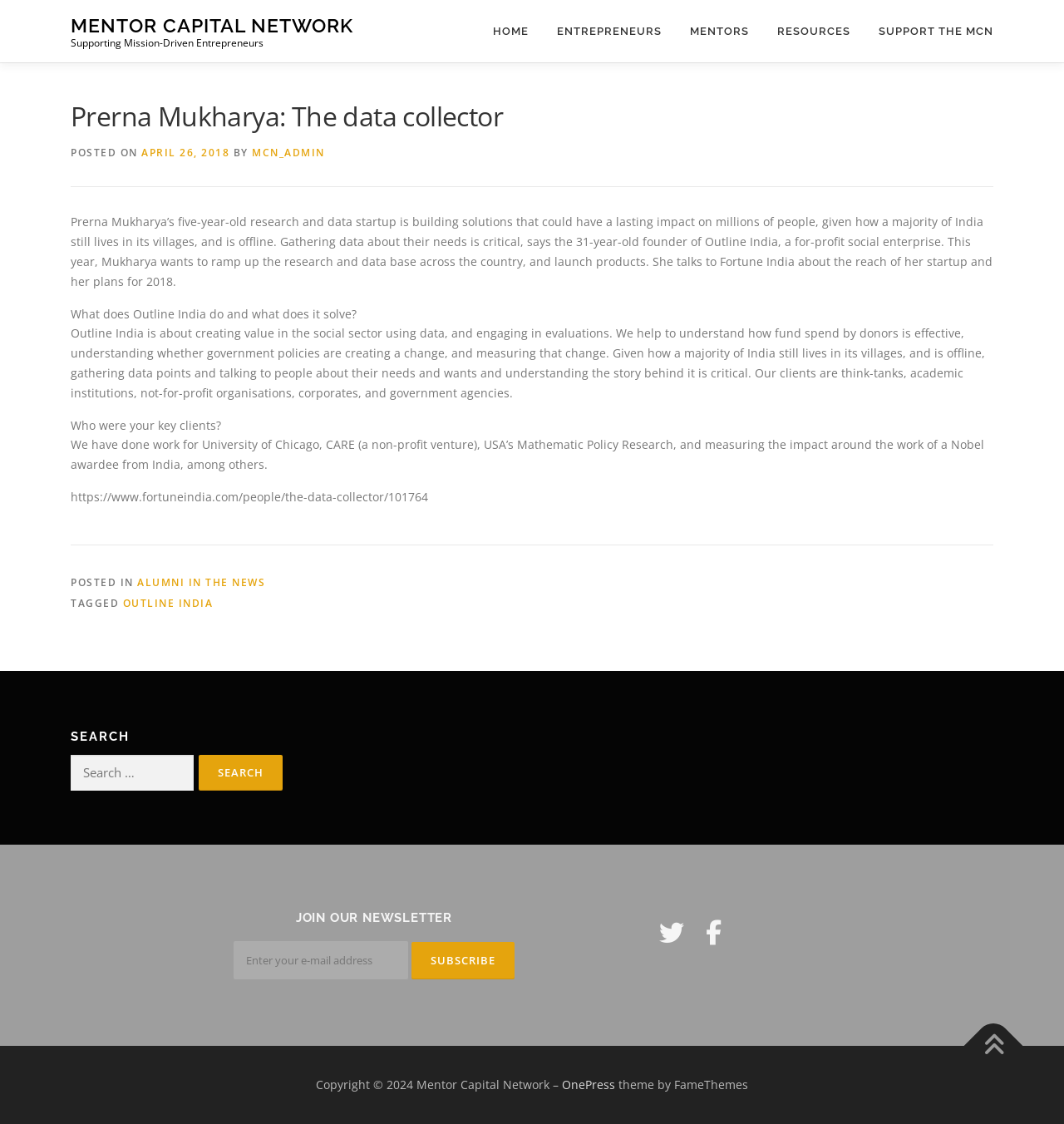Answer the question below with a single word or a brief phrase: 
How can users search for content on the webpage?

Using the search box